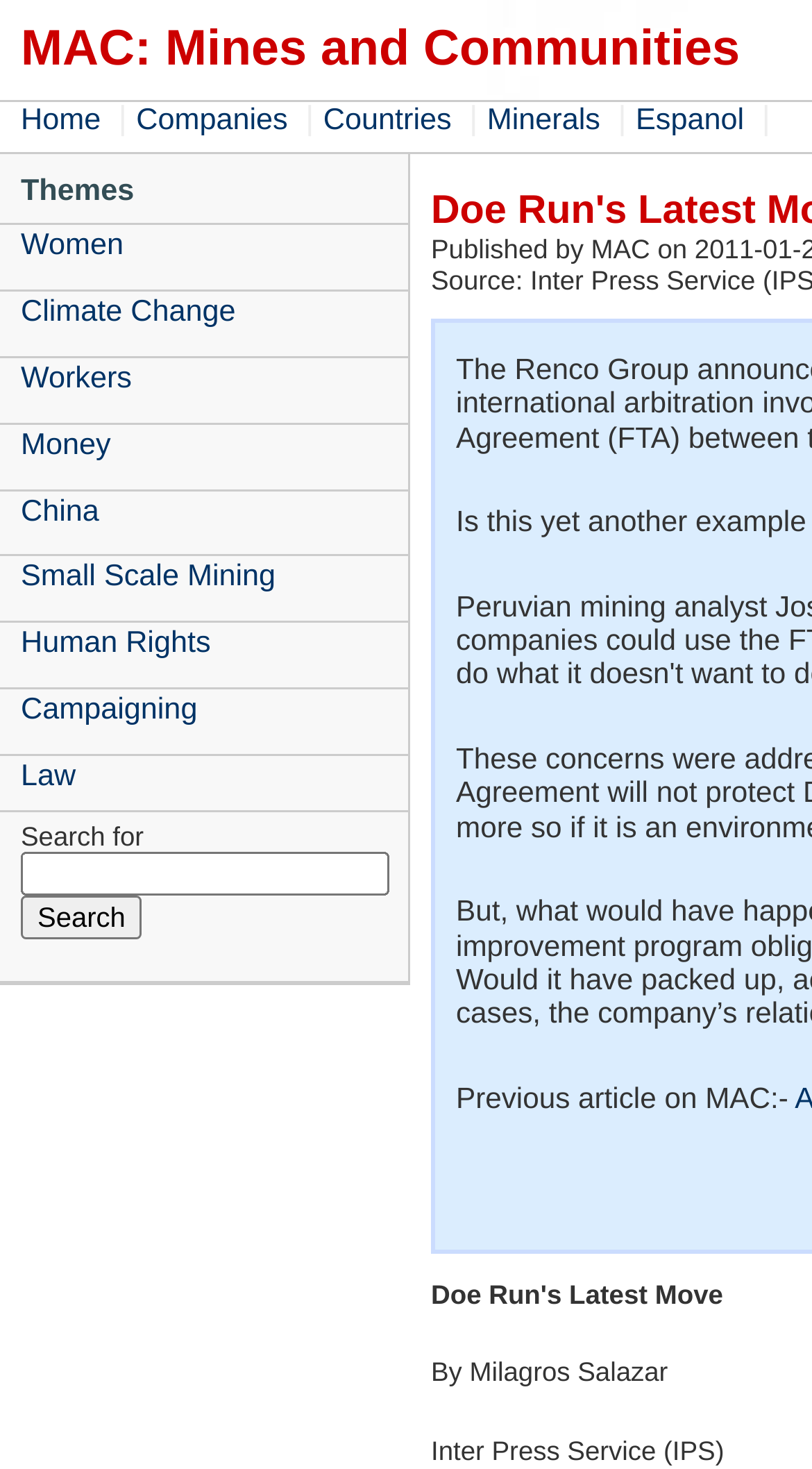Show the bounding box coordinates for the element that needs to be clicked to execute the following instruction: "go to home page". Provide the coordinates in the form of four float numbers between 0 and 1, i.e., [left, top, right, bottom].

[0.026, 0.071, 0.134, 0.094]